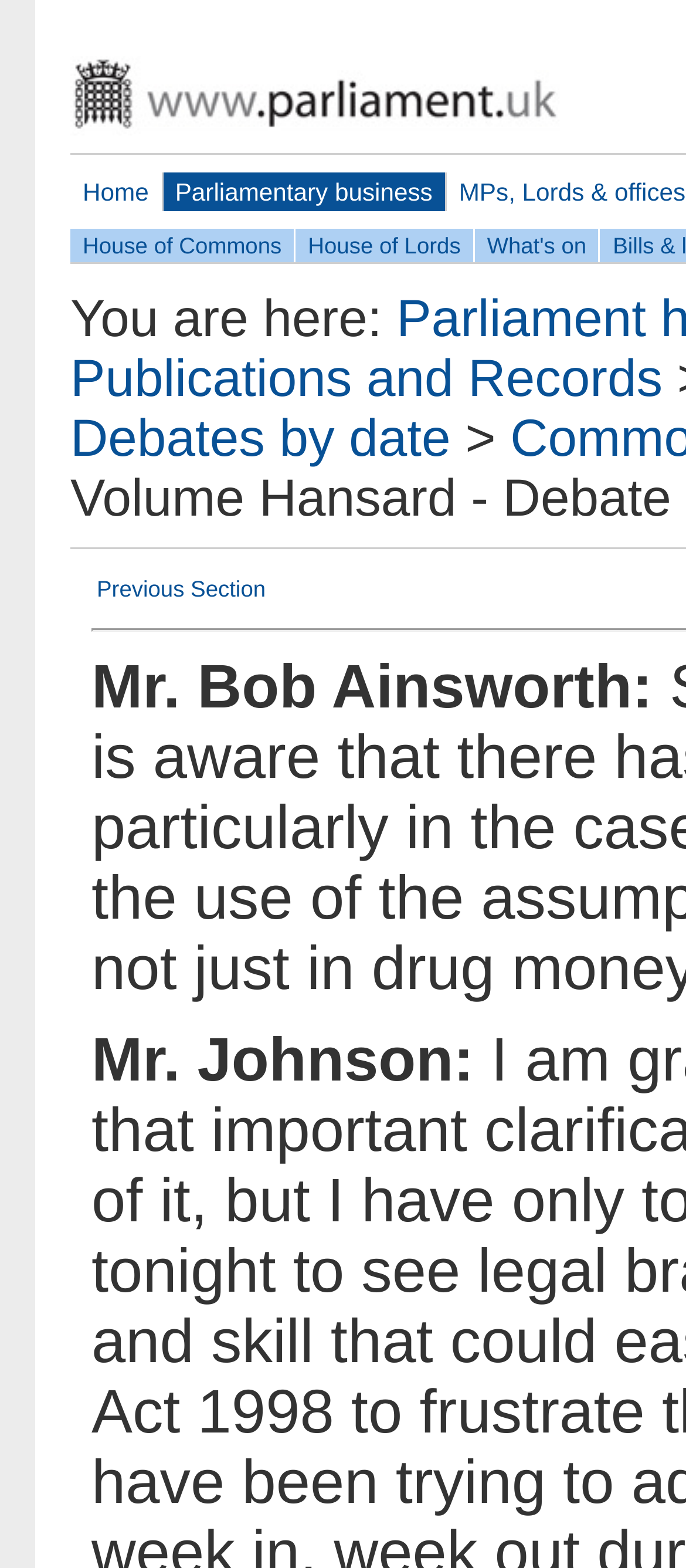What is the previous section?
Answer the question with a detailed explanation, including all necessary information.

I found the link 'Previous Section' with bounding box coordinates [0.141, 0.367, 0.387, 0.383] inside the LayoutTableCell 'Previous Section' with bounding box coordinates [0.138, 0.365, 0.777, 0.385]. This suggests that 'Previous Section' is the previous section.